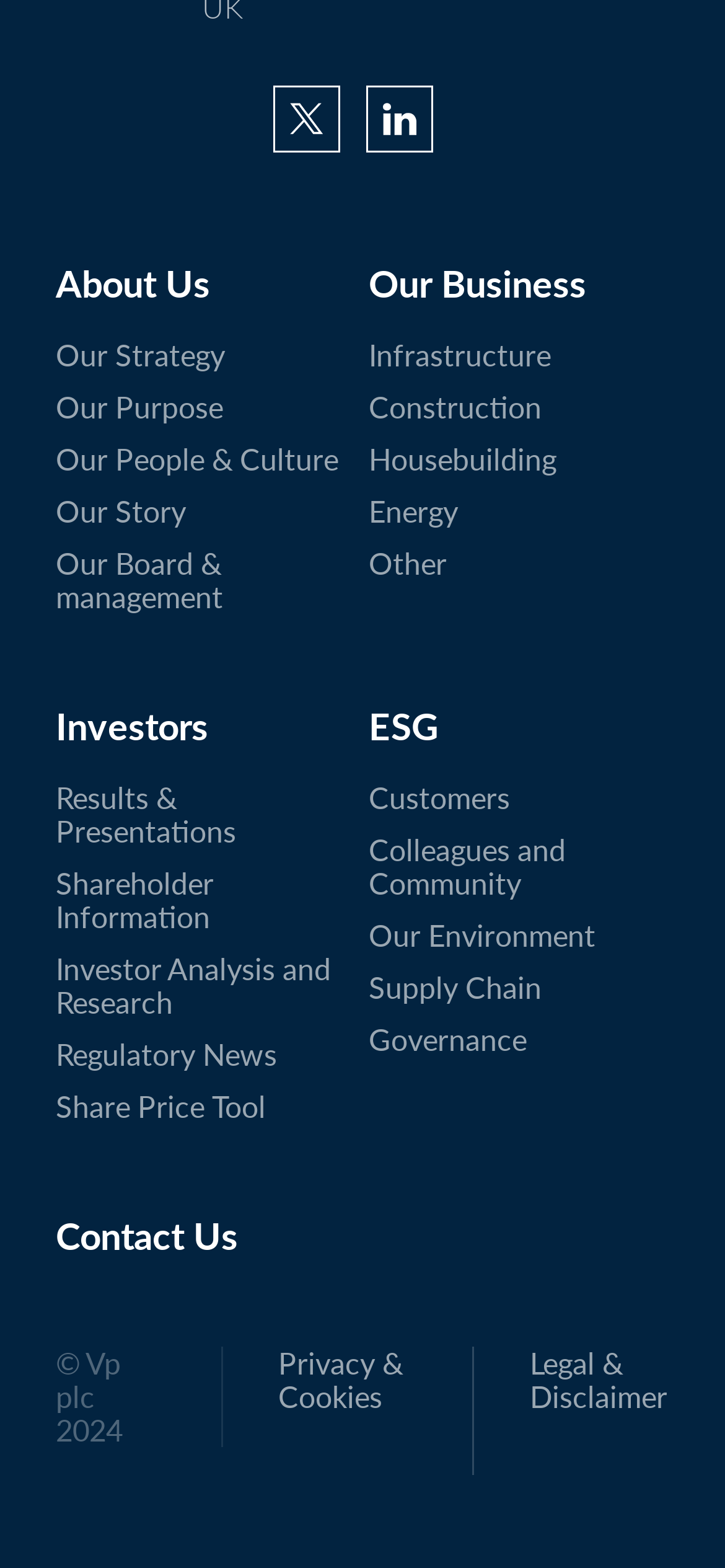Respond to the following query with just one word or a short phrase: 
What is the last link listed under 'Our Business'?

Other